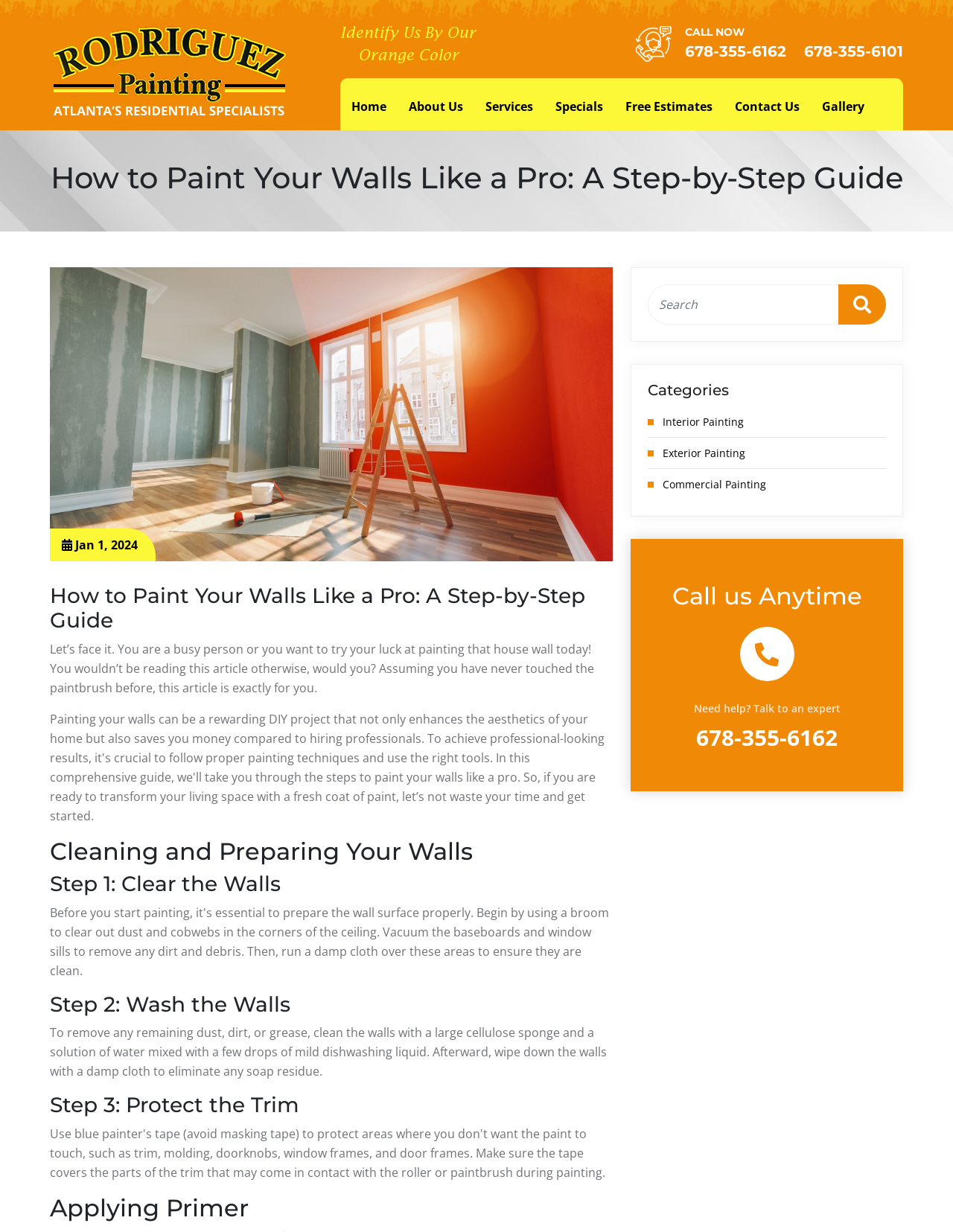Create a detailed narrative describing the layout and content of the webpage.

This webpage is about painting house walls like a professional, even for those with no prior experience. At the top left, there is a logo of "Rodriguez Painting Georgia" with a link to the company's website. Next to the logo, there is a tagline "Identify Us By Our Orange Color". 

On the top right, there are two phone numbers, "678-355-6162" and "678-355-6101", with a "CALL NOW" label above them. Below these phone numbers, there is a navigation menu with links to "Home", "About Us", "Services", "Specials", "Free Estimates", "Contact Us", and "Gallery".

The main content of the webpage is divided into sections, starting with a heading "How to Paint Your Walls Like a Pro: A Step-by-Step Guide". The first section is an introduction, followed by a series of steps, including "Cleaning and Preparing Your Walls", "Step 1: Clear the Walls", "Step 2: Wash the Walls", and "Step 3: Protect the Trim". Each step has a brief description of the process.

On the right side of the webpage, there is a search box with a button. Below the search box, there are links to different categories, including "Interior Painting", "Exterior Painting", and "Commercial Painting". 

At the bottom of the webpage, there is a section with a heading "Call us Anytime" and a phone number "678-355-6162" with a label "Need help? Talk to an expert".